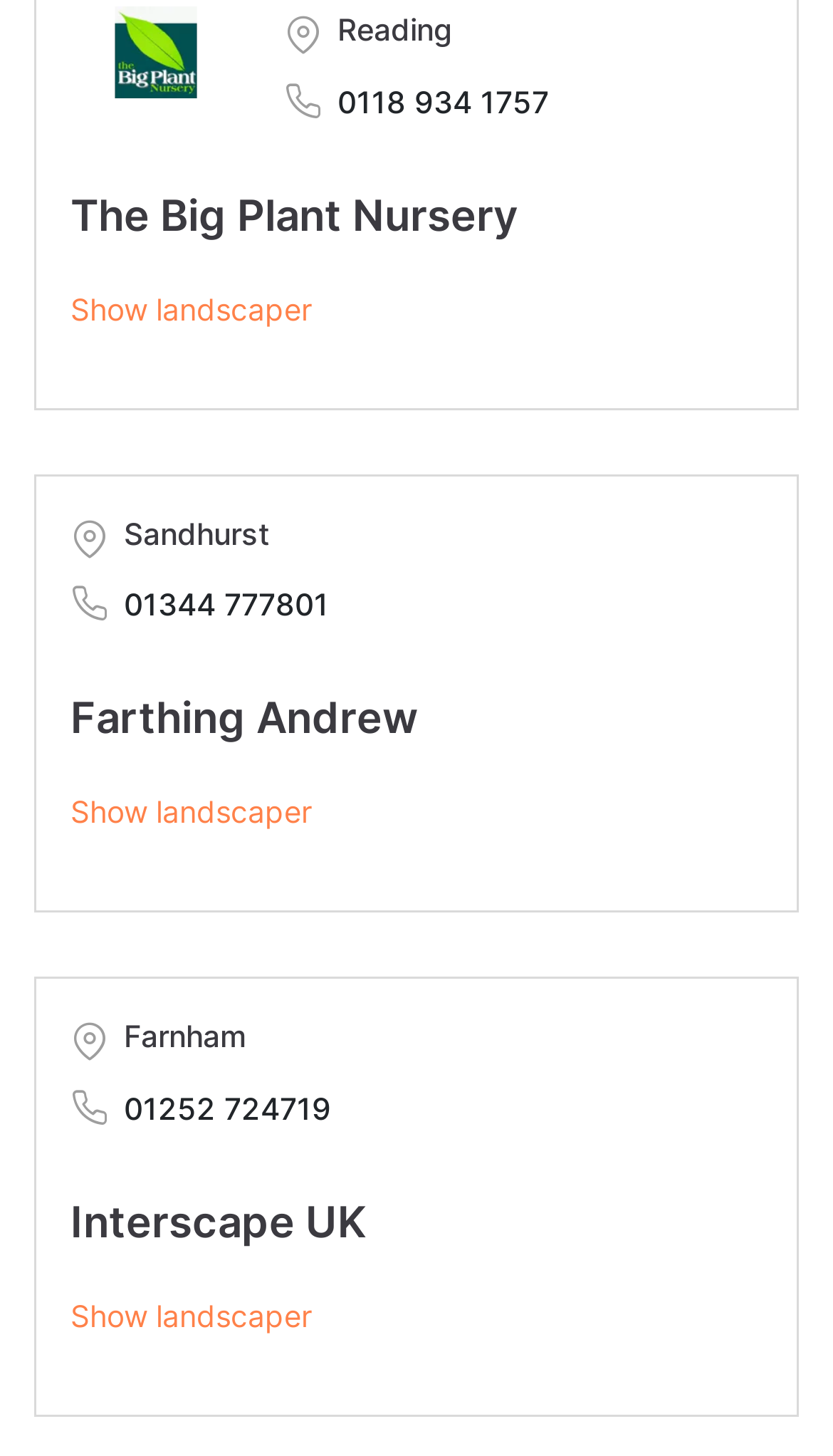Could you please study the image and provide a detailed answer to the question:
What is the name of the first nursery?

The first heading element on the webpage contains the text 'The Big Plant Nursery', which is likely the name of the first nursery listed.